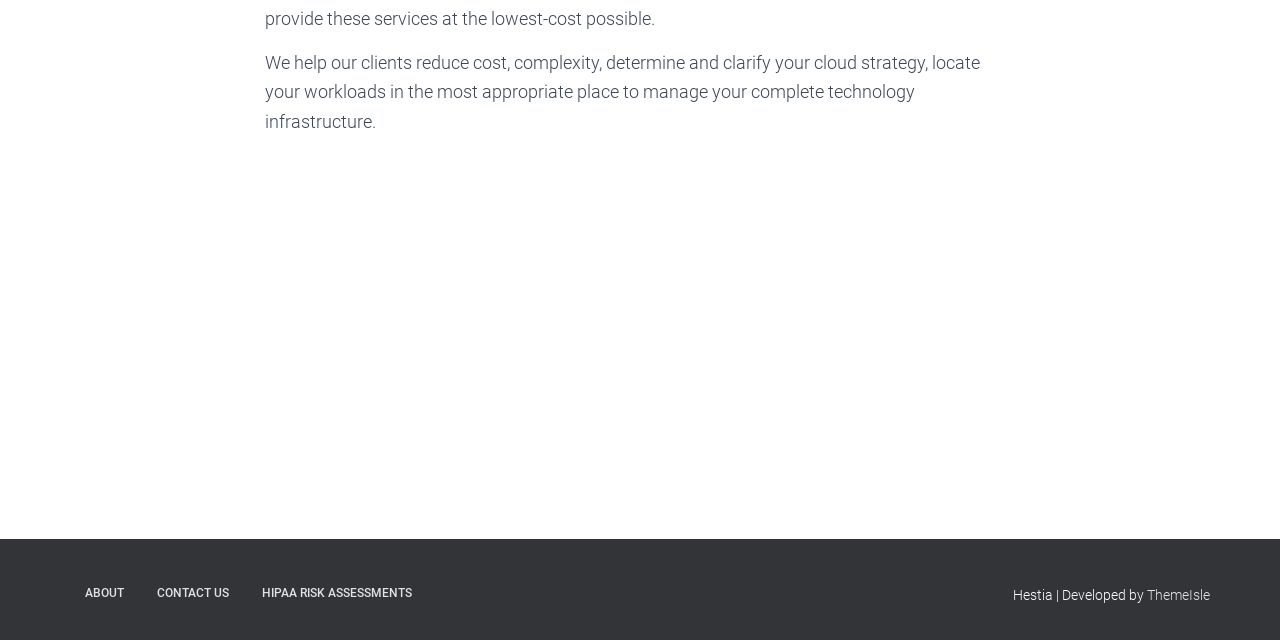Identify the bounding box for the described UI element. Provide the coordinates in (top-left x, top-left y, bottom-right x, bottom-right y) format with values ranging from 0 to 1: Contact Us

[0.111, 0.89, 0.191, 0.967]